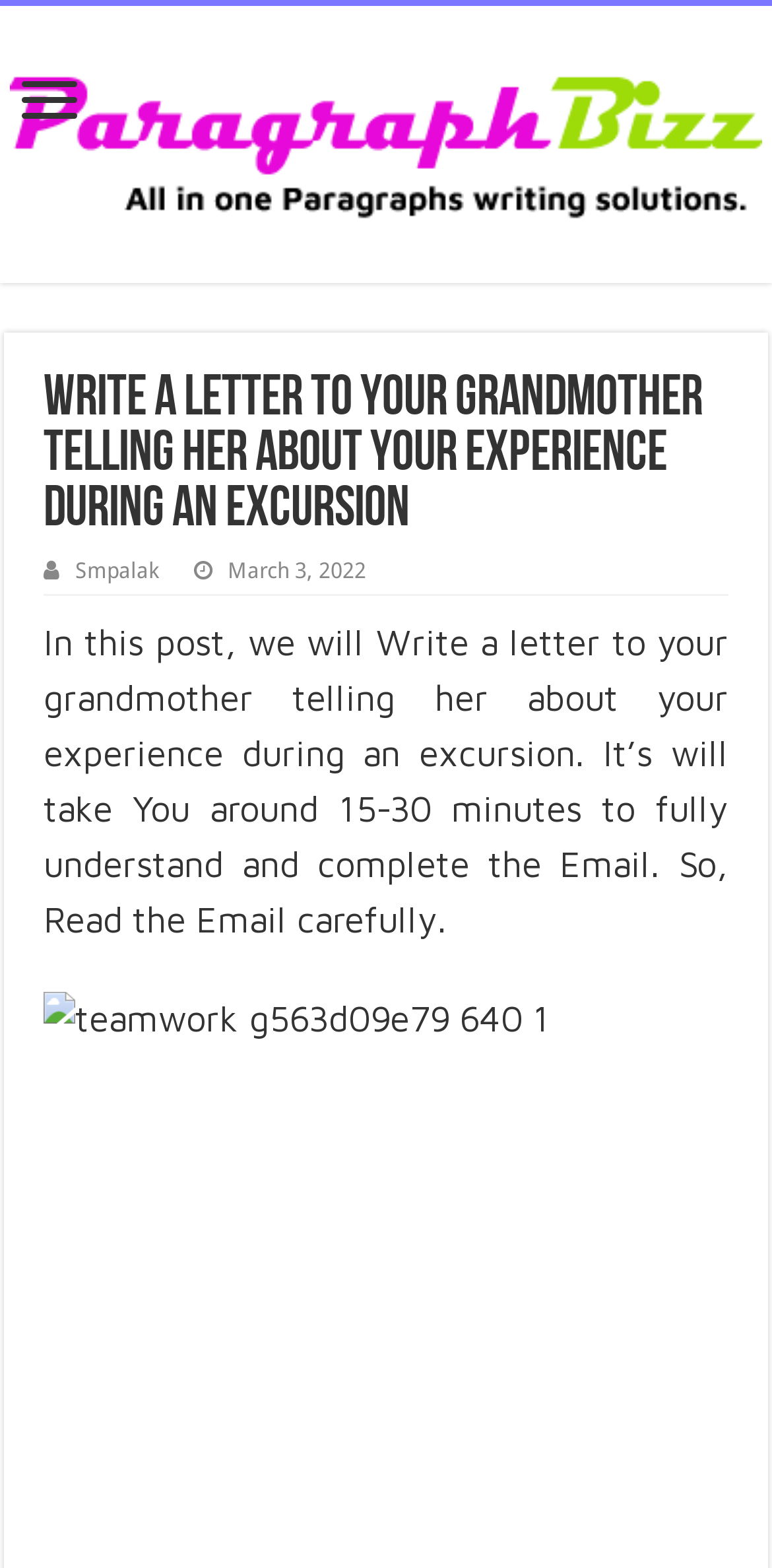Identify and provide the bounding box for the element described by: "Smpalak".

[0.097, 0.356, 0.205, 0.372]